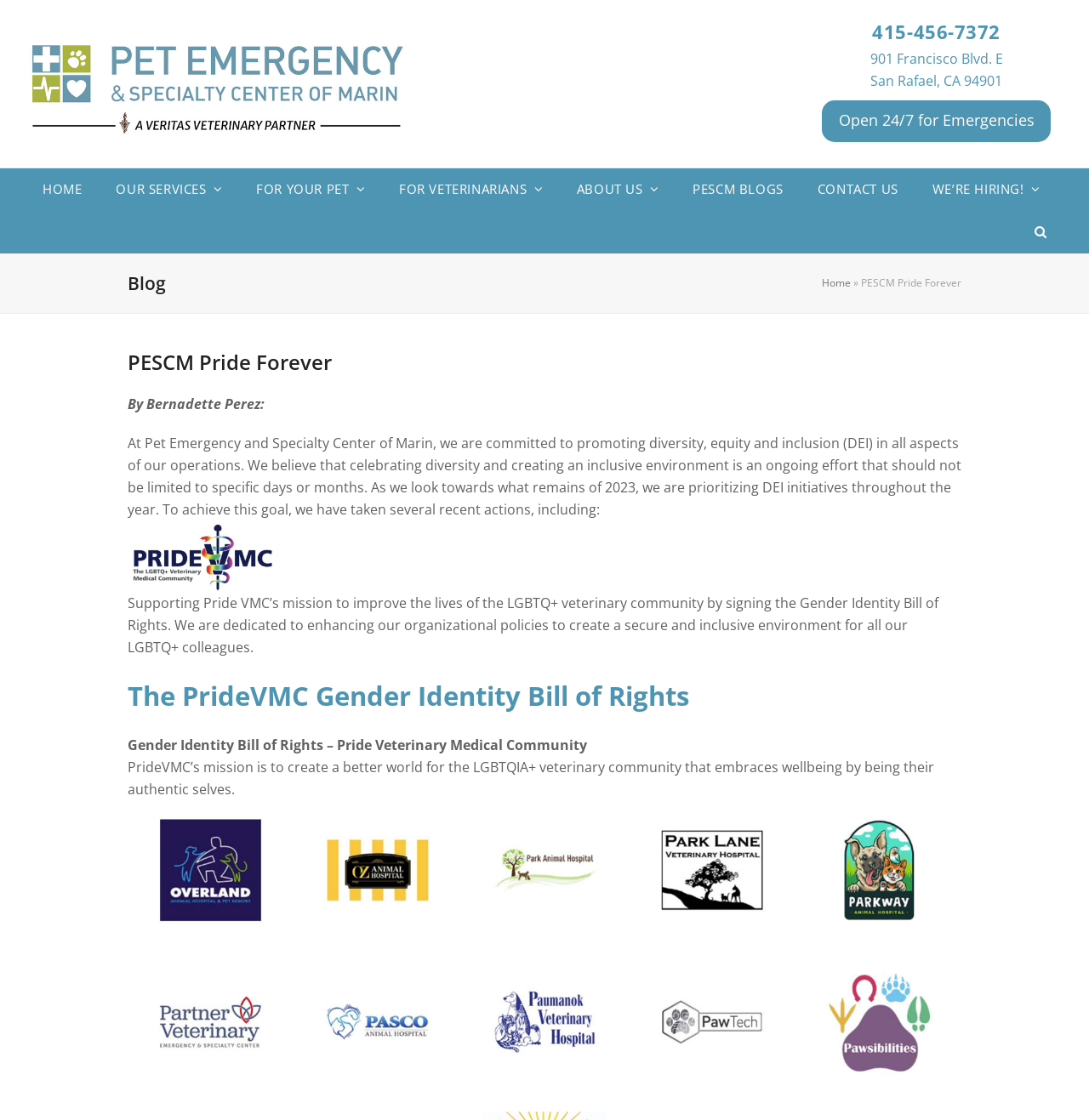Please determine the bounding box coordinates of the section I need to click to accomplish this instruction: "Call the phone number".

[0.801, 0.017, 0.919, 0.039]